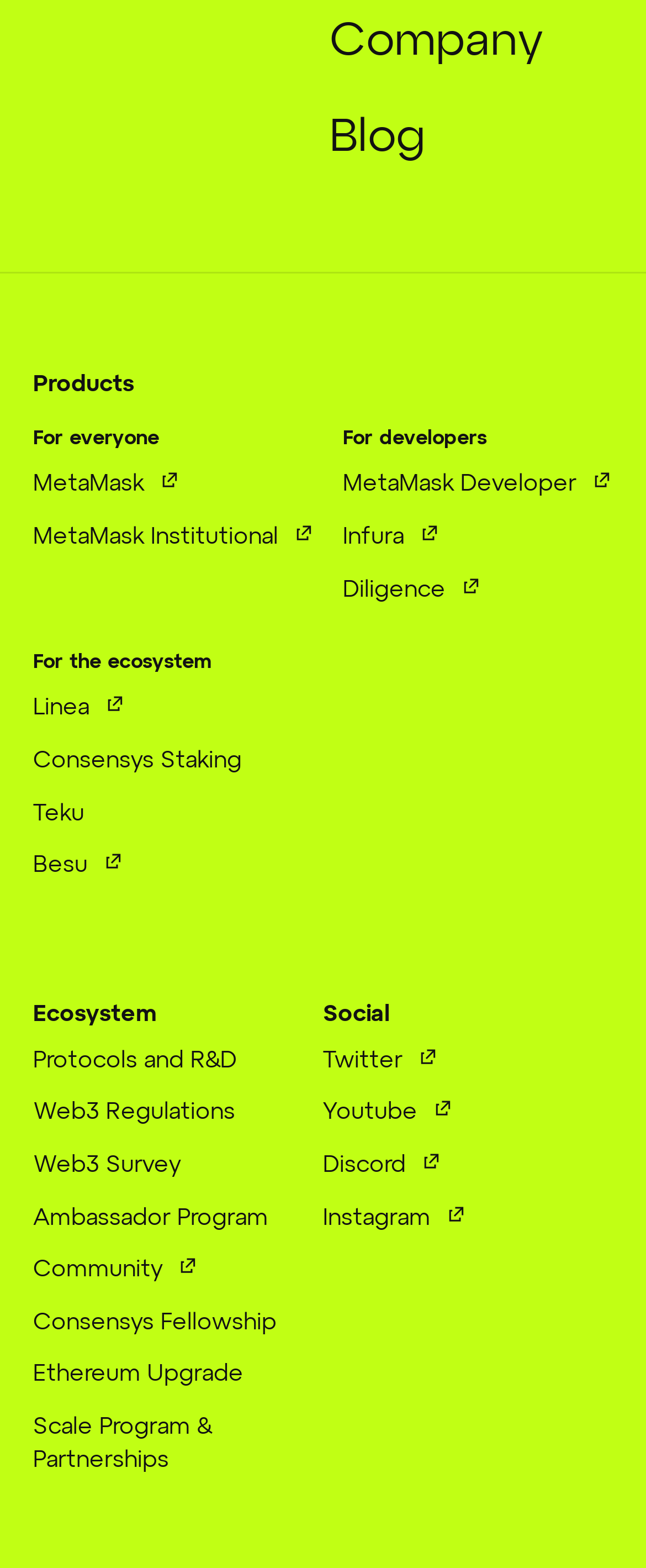Using the provided element description "Ethereum Upgrade", determine the bounding box coordinates of the UI element.

[0.051, 0.867, 0.377, 0.888]